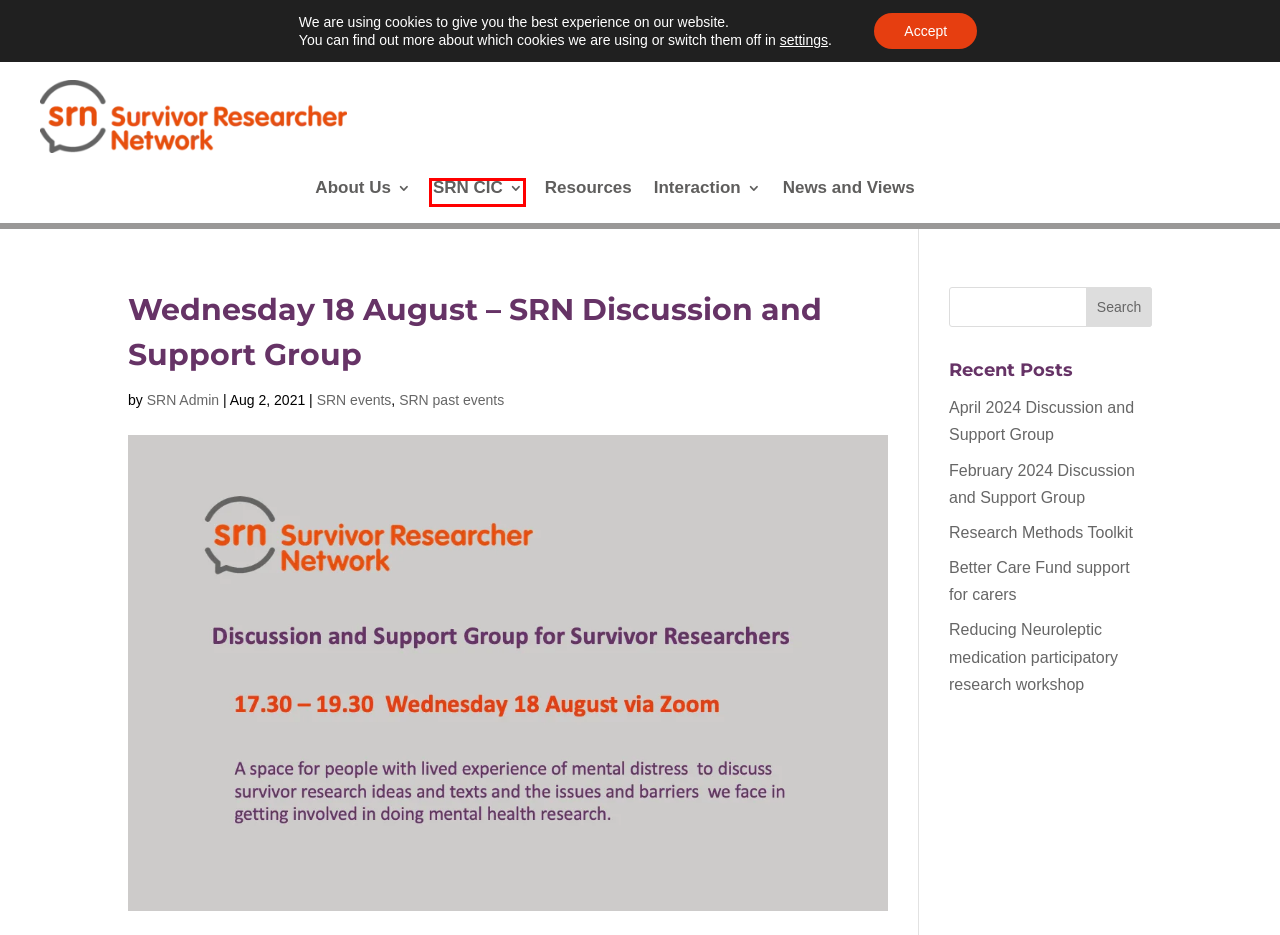You have a screenshot showing a webpage with a red bounding box around a UI element. Choose the webpage description that best matches the new page after clicking the highlighted element. Here are the options:
A. SRN past events - Survivor Researcher Network
B. News and Views - Survivor Researcher Network
C. Better Care Fund support for carers - Survivor Researcher Network
D. SRN Admin - Survivor Researcher Network
E. SRN events - Survivor Researcher Network
F. SRN CIC - Survivor Researcher Network
G. April 2024 Discussion and Support Group - Survivor Researcher Network
H. Reducing Neuroleptic medication participatory research workshop - Survivor Researcher Network

F